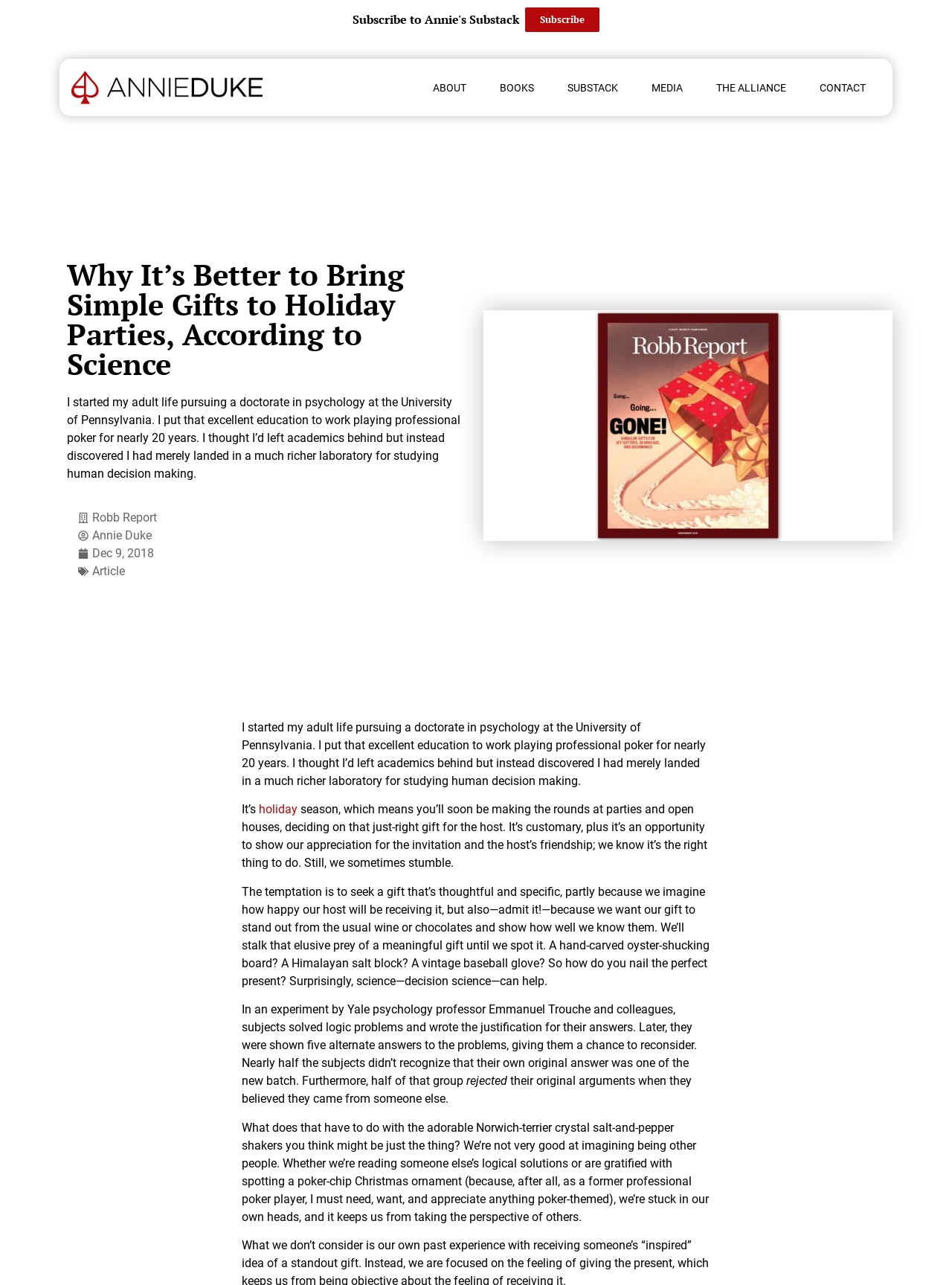Extract the main title from the webpage.

Why It’s Better to Bring Simple Gifts to Holiday Parties, According to Science